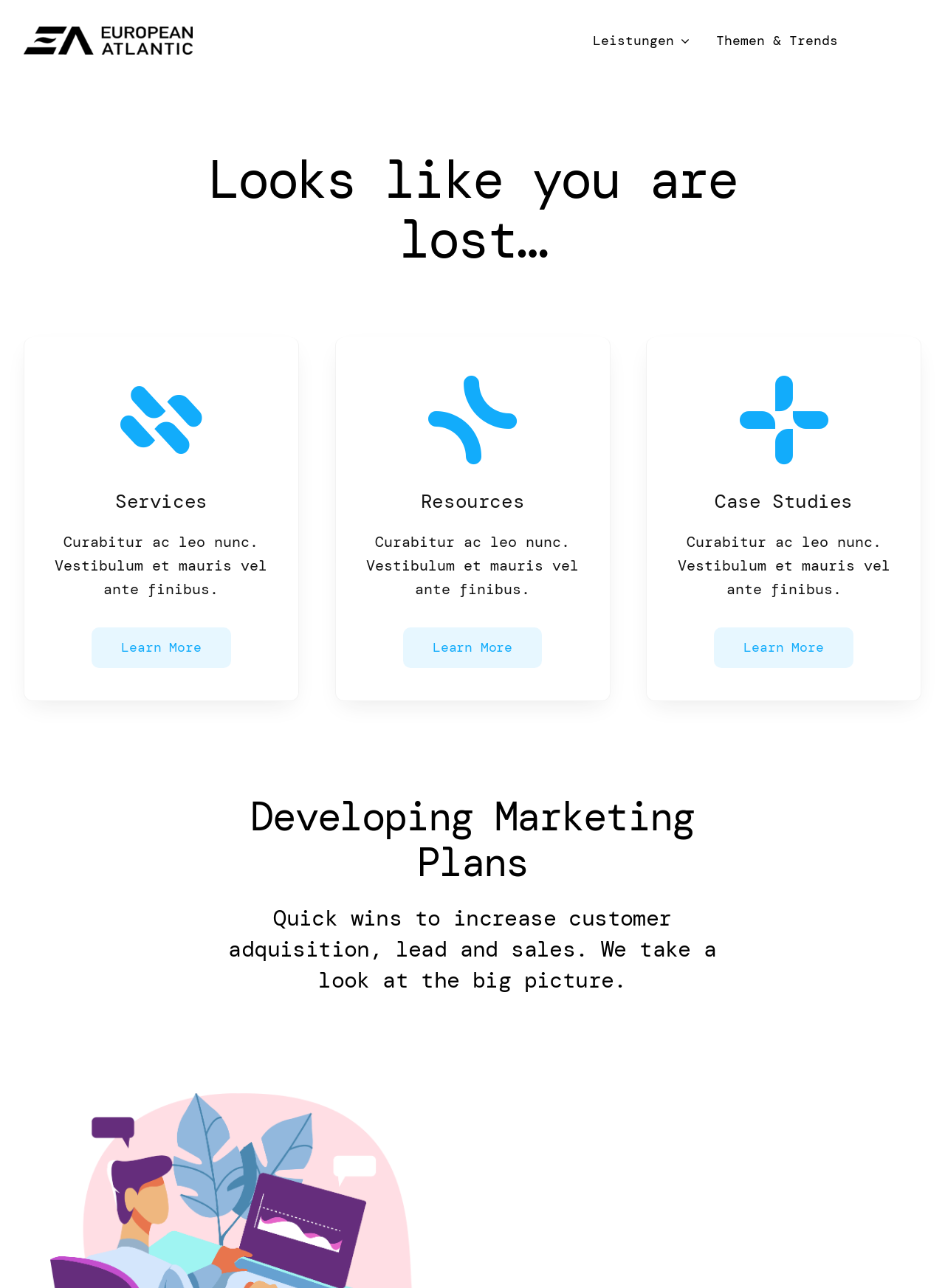What is the purpose of the webpage?
Can you provide an in-depth and detailed response to the question?

The webpage appears to be an error page, indicated by the heading 'Looks like you are lost…'. The page does not provide any specific content or functionality, but instead offers links to various sections of the website, suggesting that the user may have reached an incorrect page.